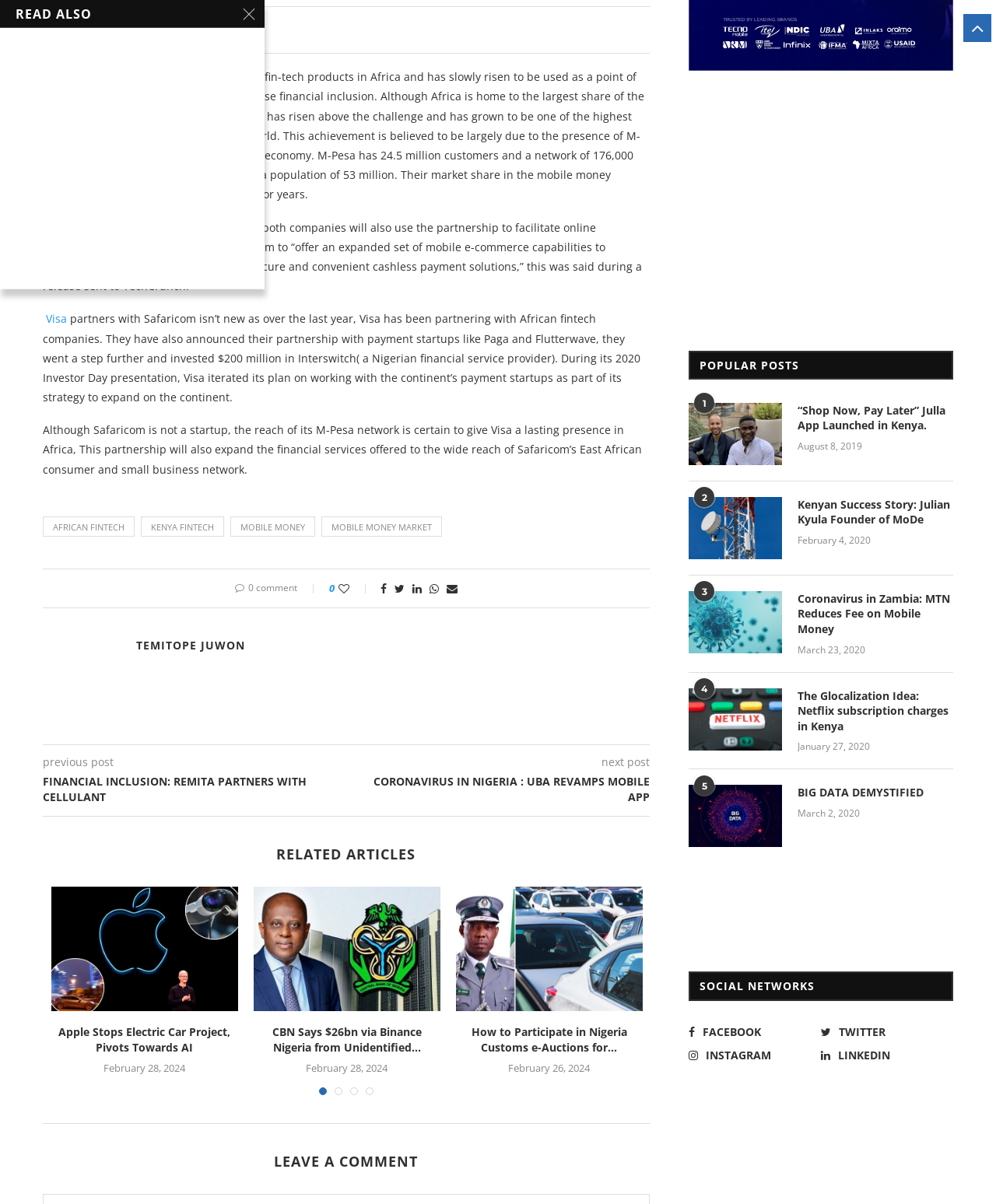Can you show the bounding box coordinates of the region to click on to complete the task described in the instruction: "Explore the 'Music' category"?

None